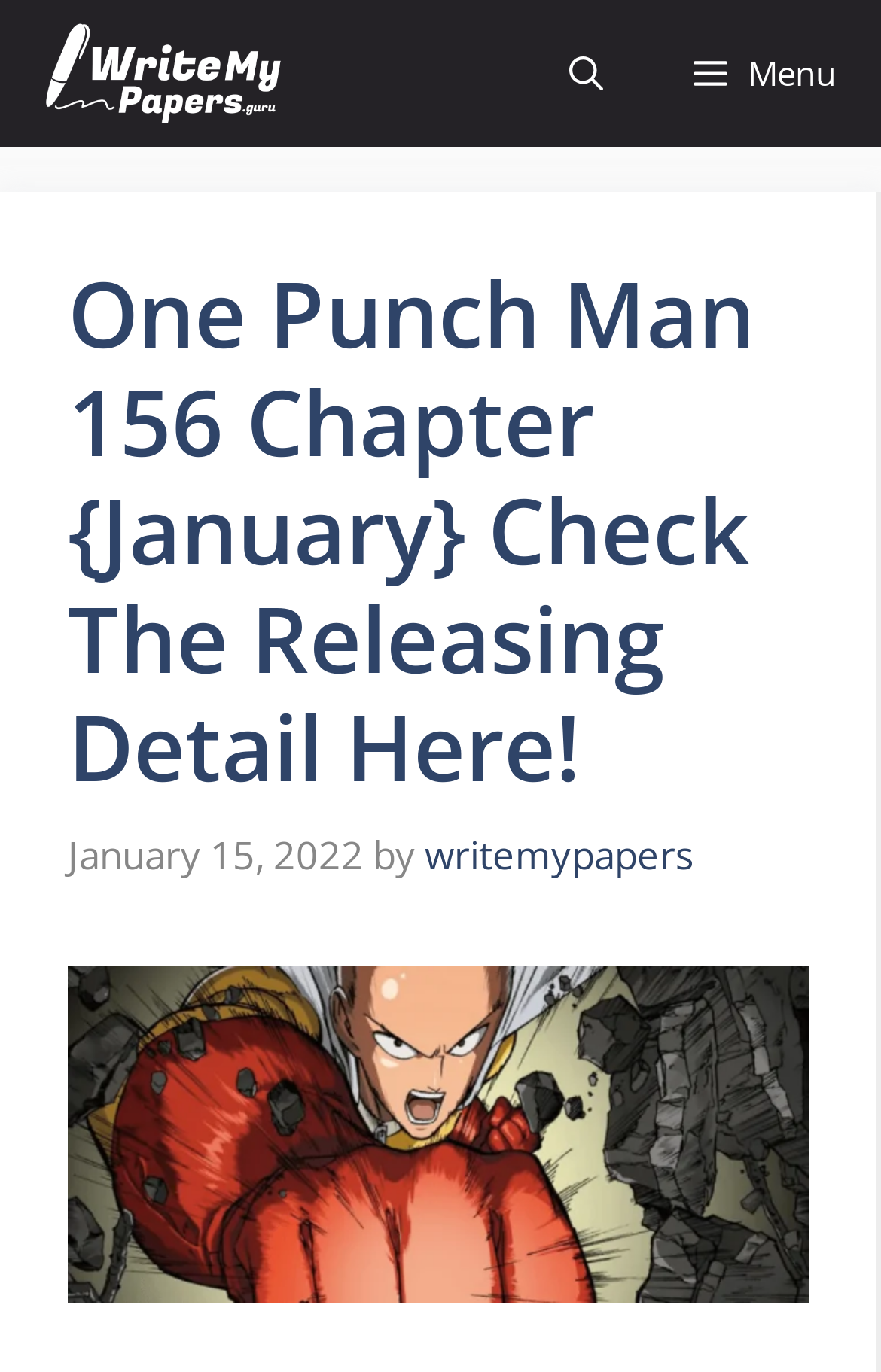What is the release date of One Punch Man 156 Chapter?
Please provide a detailed and thorough answer to the question.

I found the release date by looking at the time element in the header section, which contains the text 'January 15, 2022'.